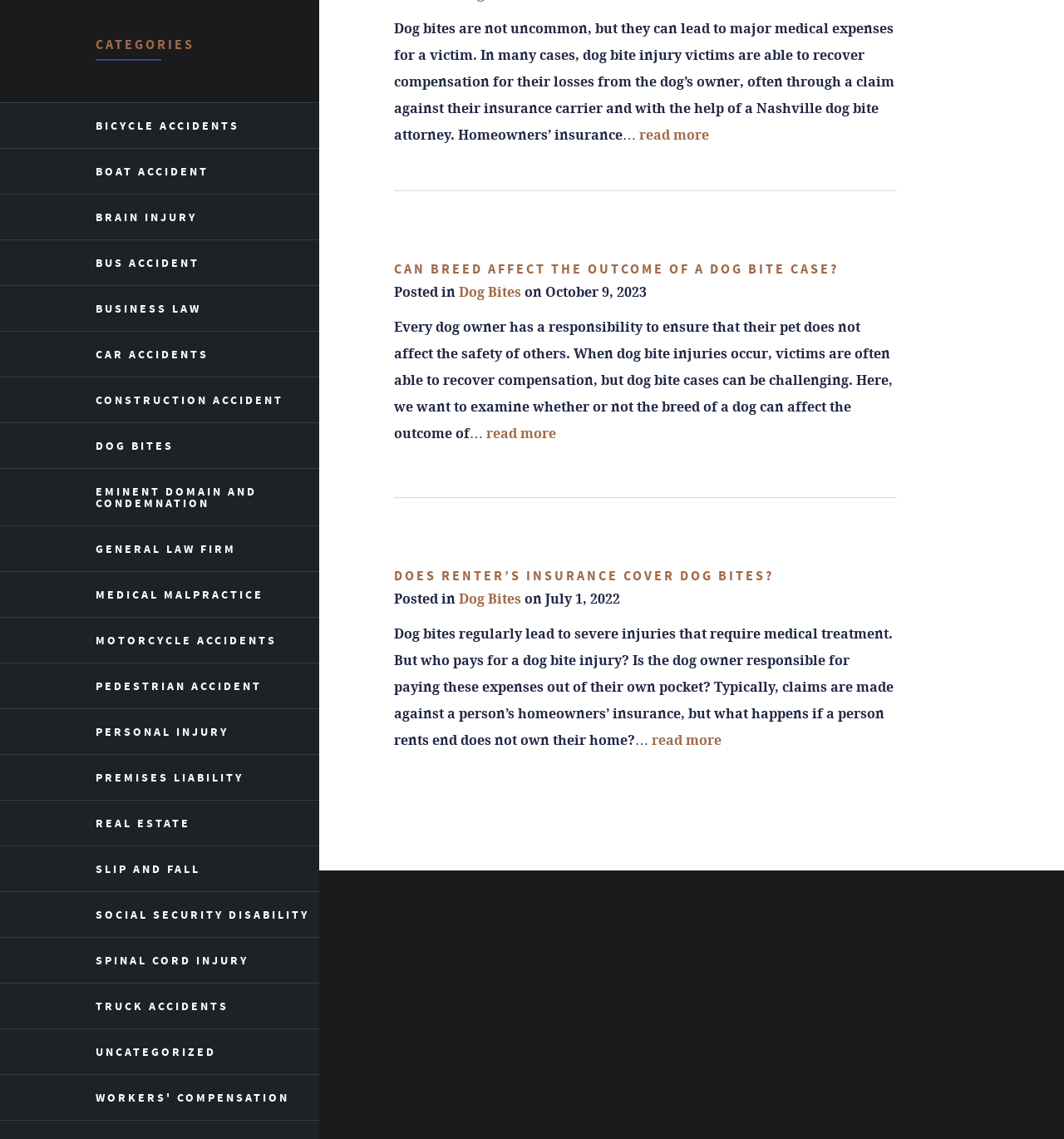Find the bounding box coordinates of the area that needs to be clicked in order to achieve the following instruction: "Click on the link 'BICYCLE ACCIDENTS'". The coordinates should be specified as four float numbers between 0 and 1, i.e., [left, top, right, bottom].

[0.09, 0.091, 0.3, 0.13]